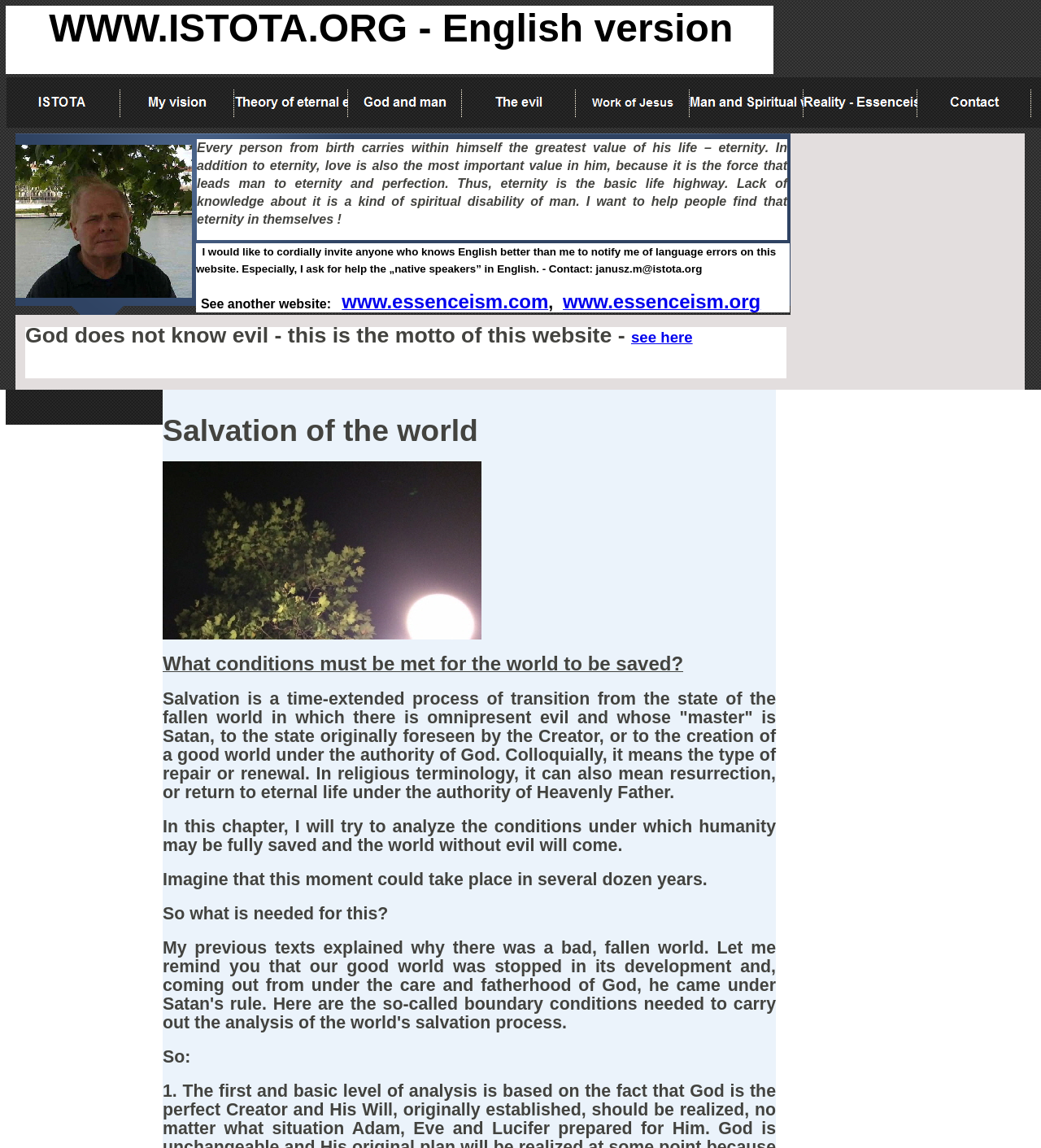Pinpoint the bounding box coordinates of the element you need to click to execute the following instruction: "View the image". The bounding box should be represented by four float numbers between 0 and 1, in the format [left, top, right, bottom].

[0.156, 0.402, 0.462, 0.557]